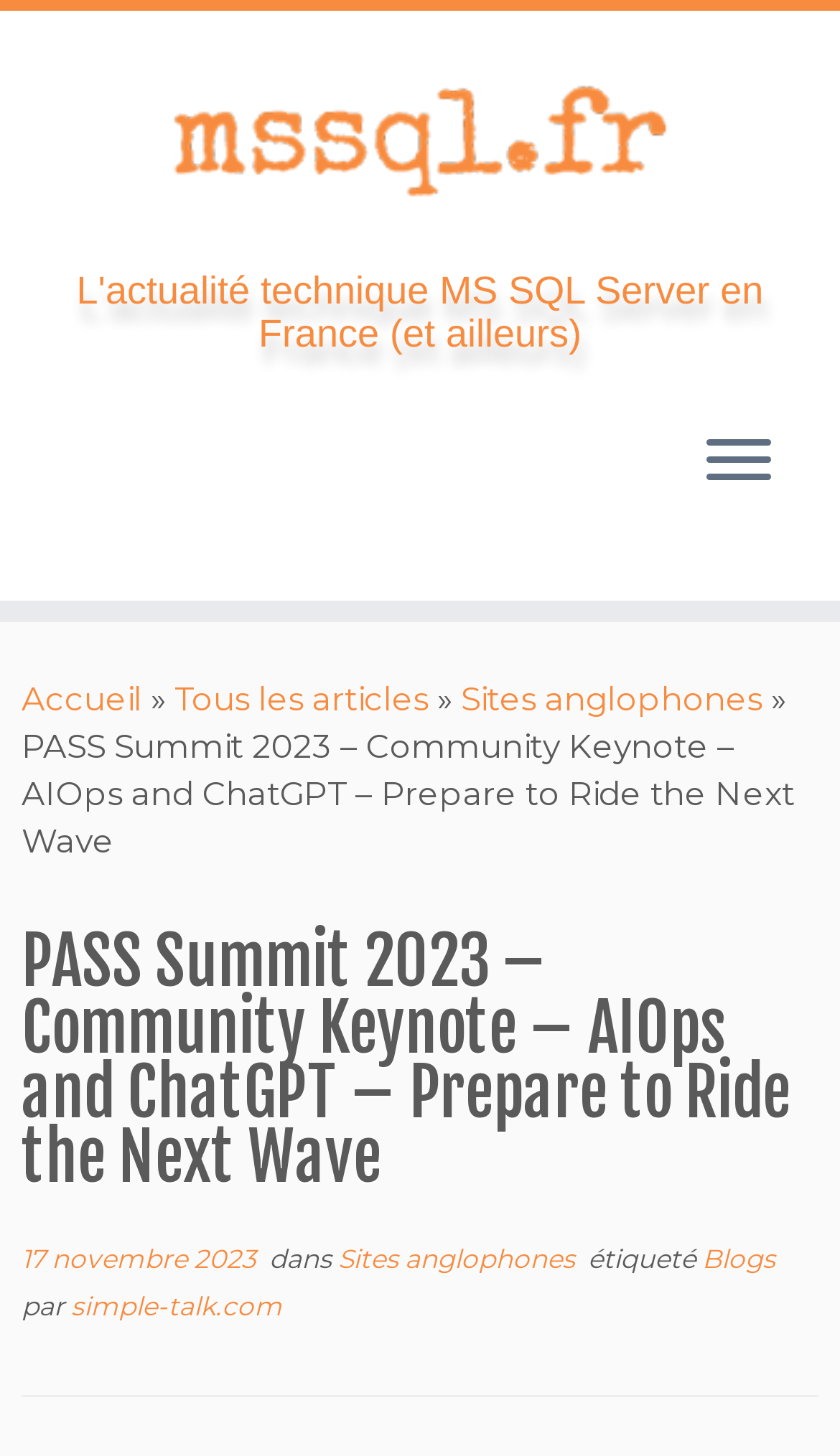Specify the bounding box coordinates for the region that must be clicked to perform the given instruction: "go to HUST official website".

None